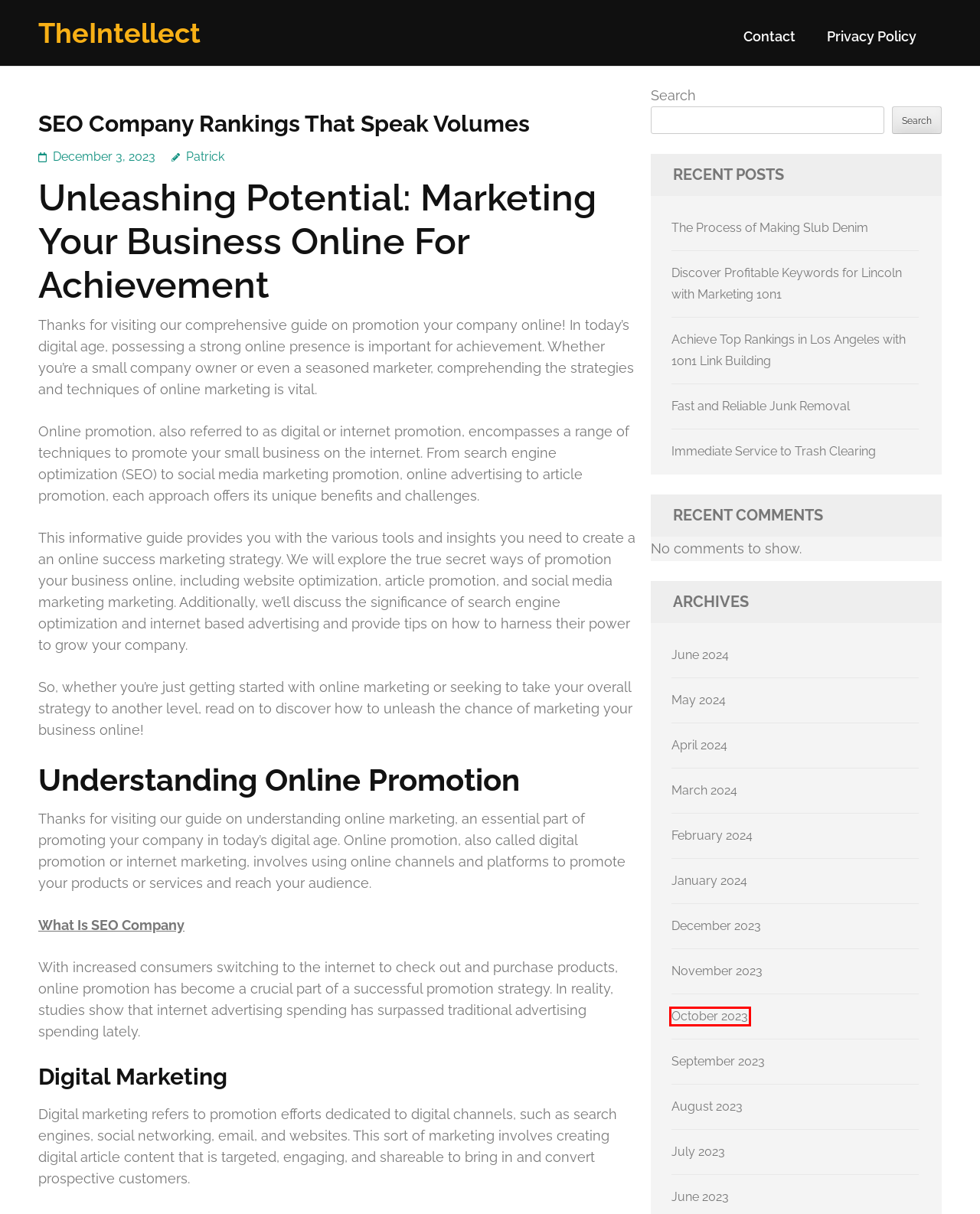Analyze the screenshot of a webpage that features a red rectangle bounding box. Pick the webpage description that best matches the new webpage you would see after clicking on the element within the red bounding box. Here are the candidates:
A. Privacy Policy – TheIntellect
B. Immediate Service to Trash Clearing – TheIntellect
C. October 2023 – TheIntellect
D. June 2024 – TheIntellect
E. TheIntellect
F. December 2023 – TheIntellect
G. January 2024 – TheIntellect
H. Discover Profitable Keywords for Lincoln with Marketing 1on1 – TheIntellect

C